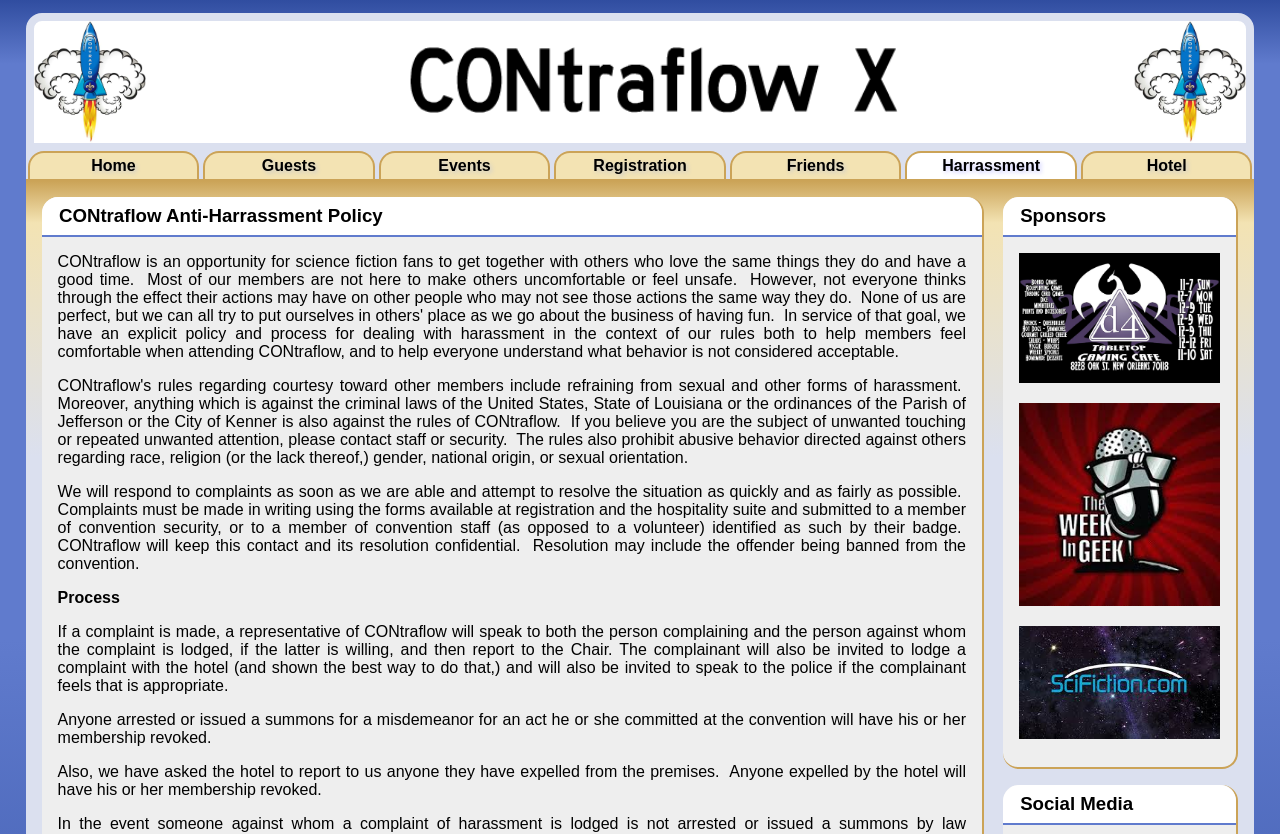Answer the following in one word or a short phrase: 
What is the policy for harassment complaints?

Written complaint to security or staff